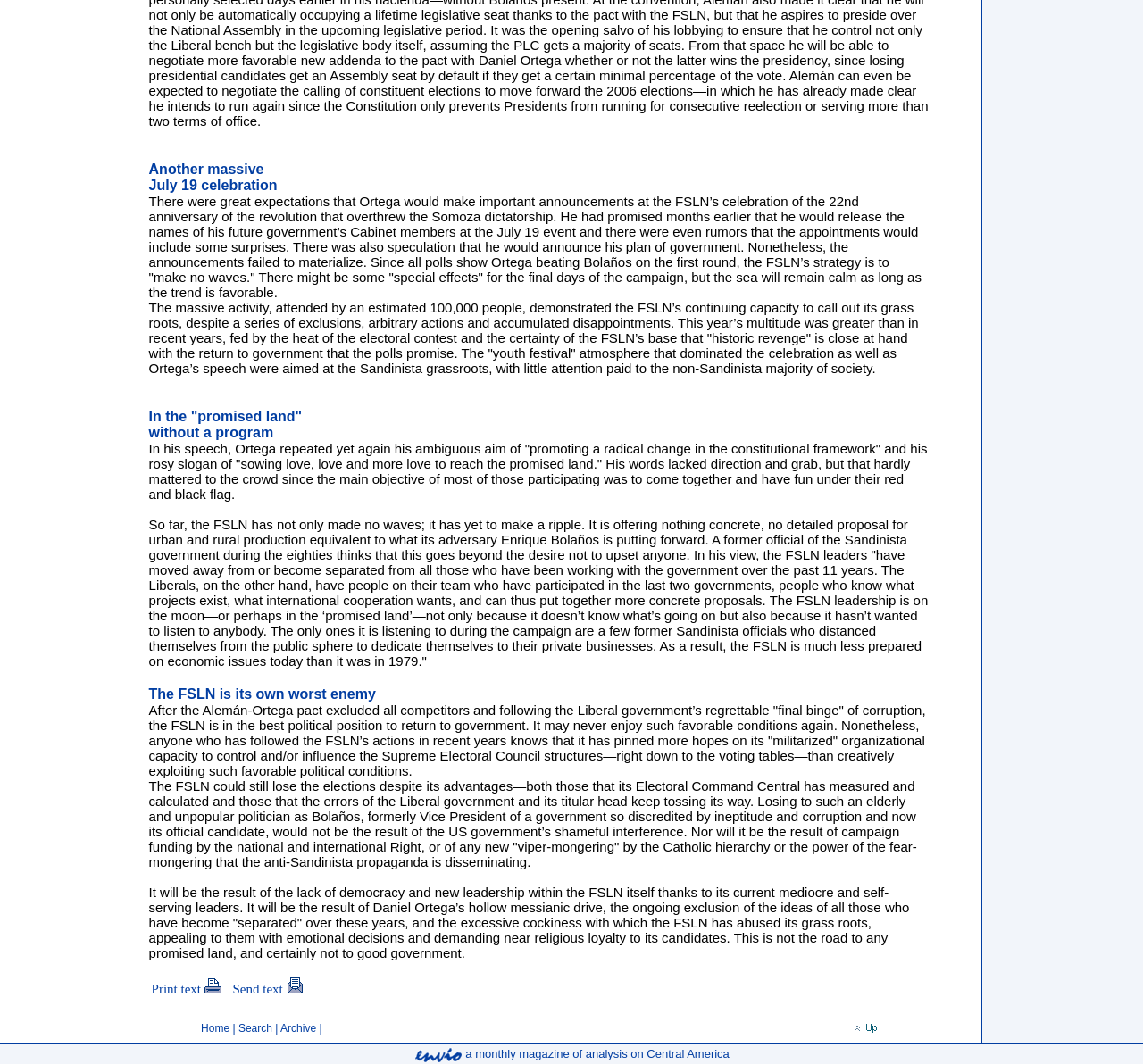What is the theme of the article?
Look at the screenshot and give a one-word or phrase answer.

Politics